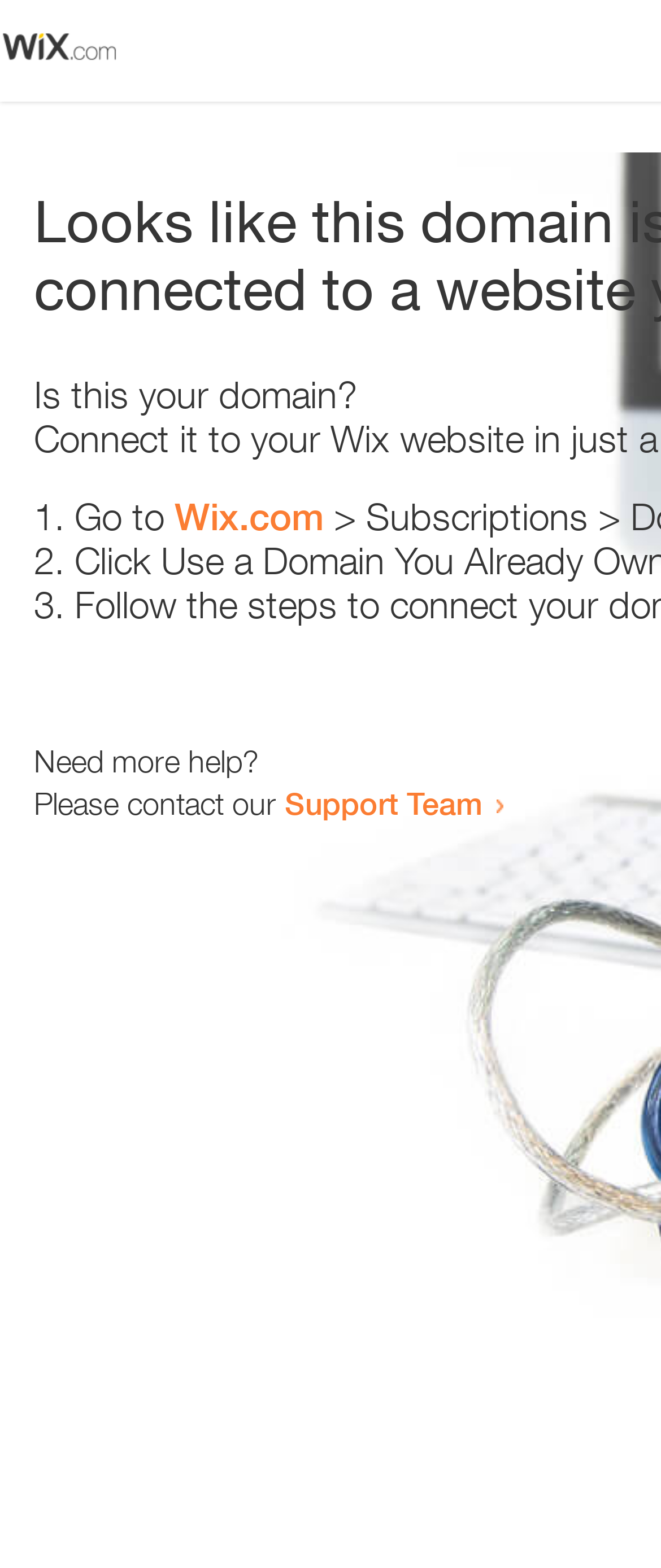Please give a succinct answer to the question in one word or phrase:
What is the domain being referred to?

Wix.com